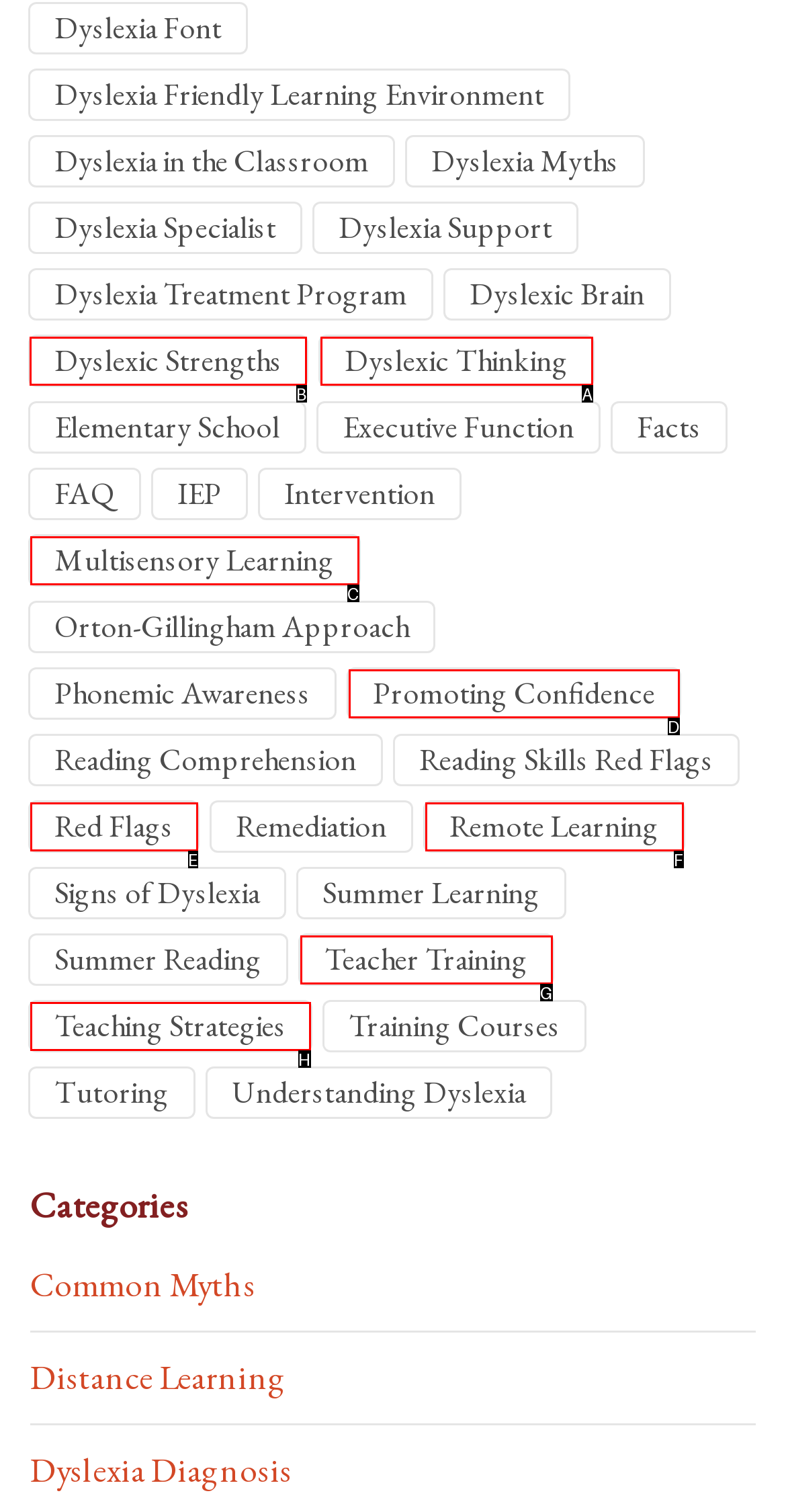Identify which lettered option completes the task: Read about Dyslexic Strengths. Provide the letter of the correct choice.

B